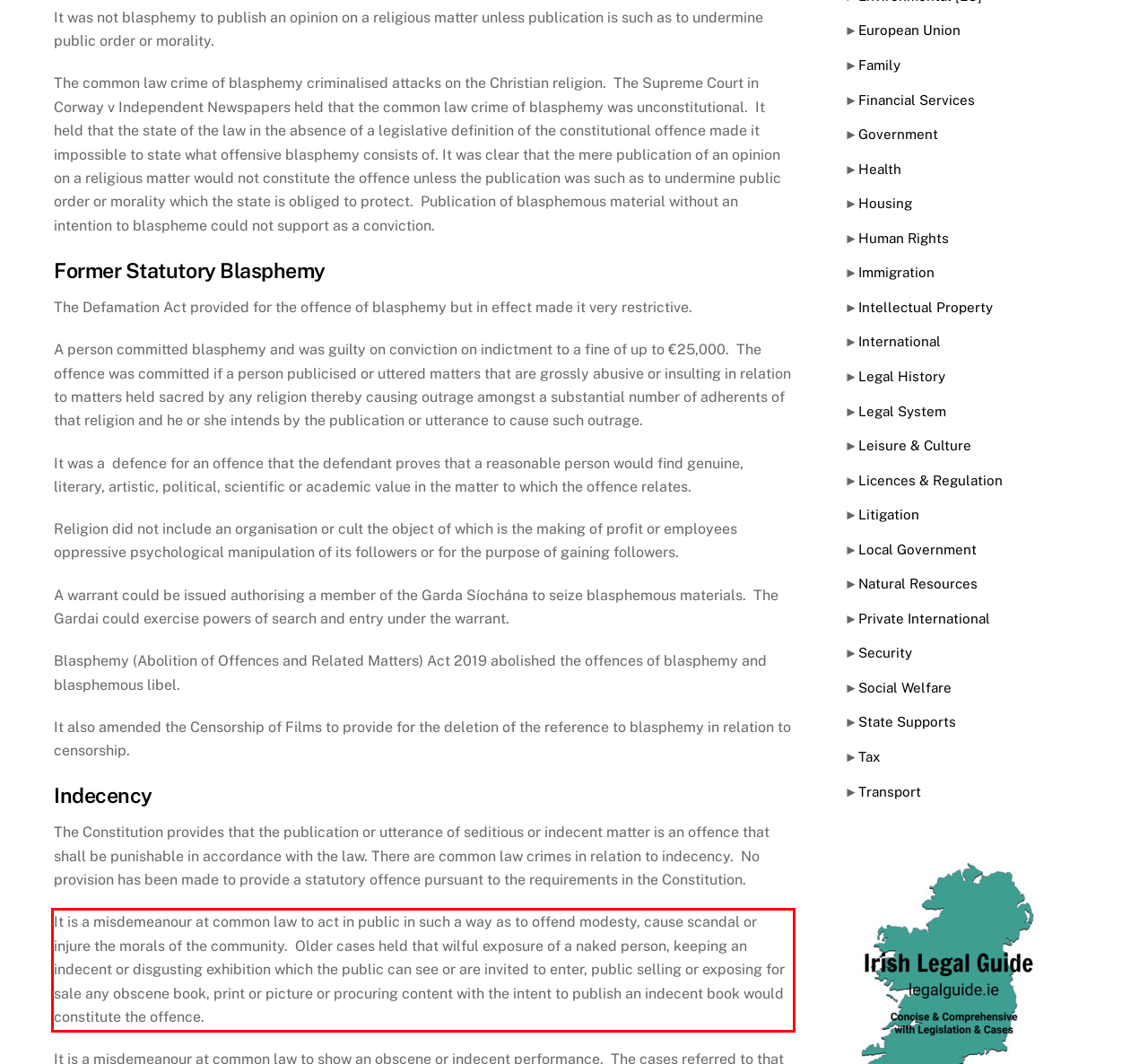Given a screenshot of a webpage containing a red bounding box, perform OCR on the text within this red bounding box and provide the text content.

It is a misdemeanour at common law to act in public in such a way as to offend modesty, cause scandal or injure the morals of the community. Older cases held that wilful exposure of a naked person, keeping an indecent or disgusting exhibition which the public can see or are invited to enter, public selling or exposing for sale any obscene book, print or picture or procuring content with the intent to publish an indecent book would constitute the offence.